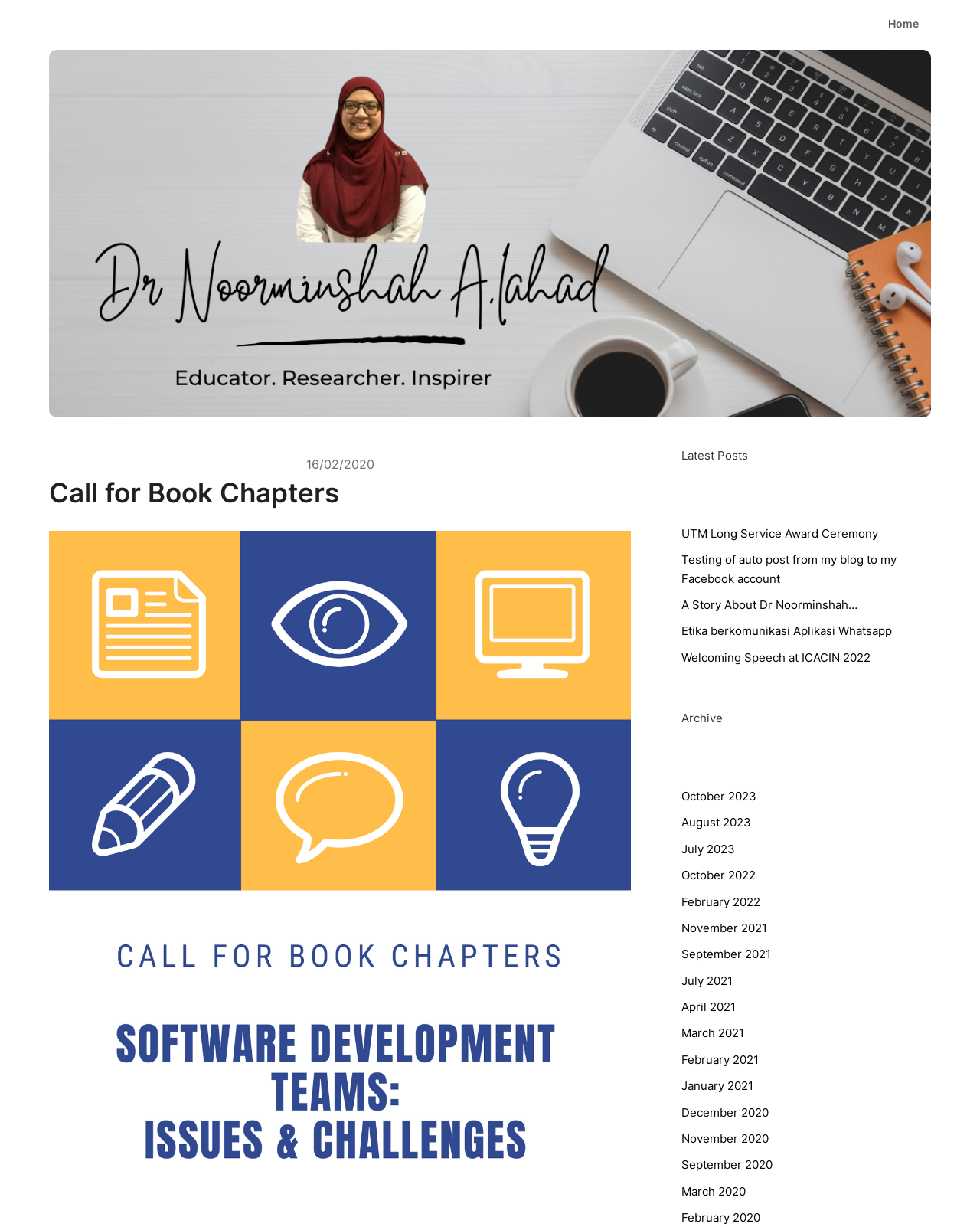Please provide a brief answer to the question using only one word or phrase: 
What is the tone of the webpage?

Formal